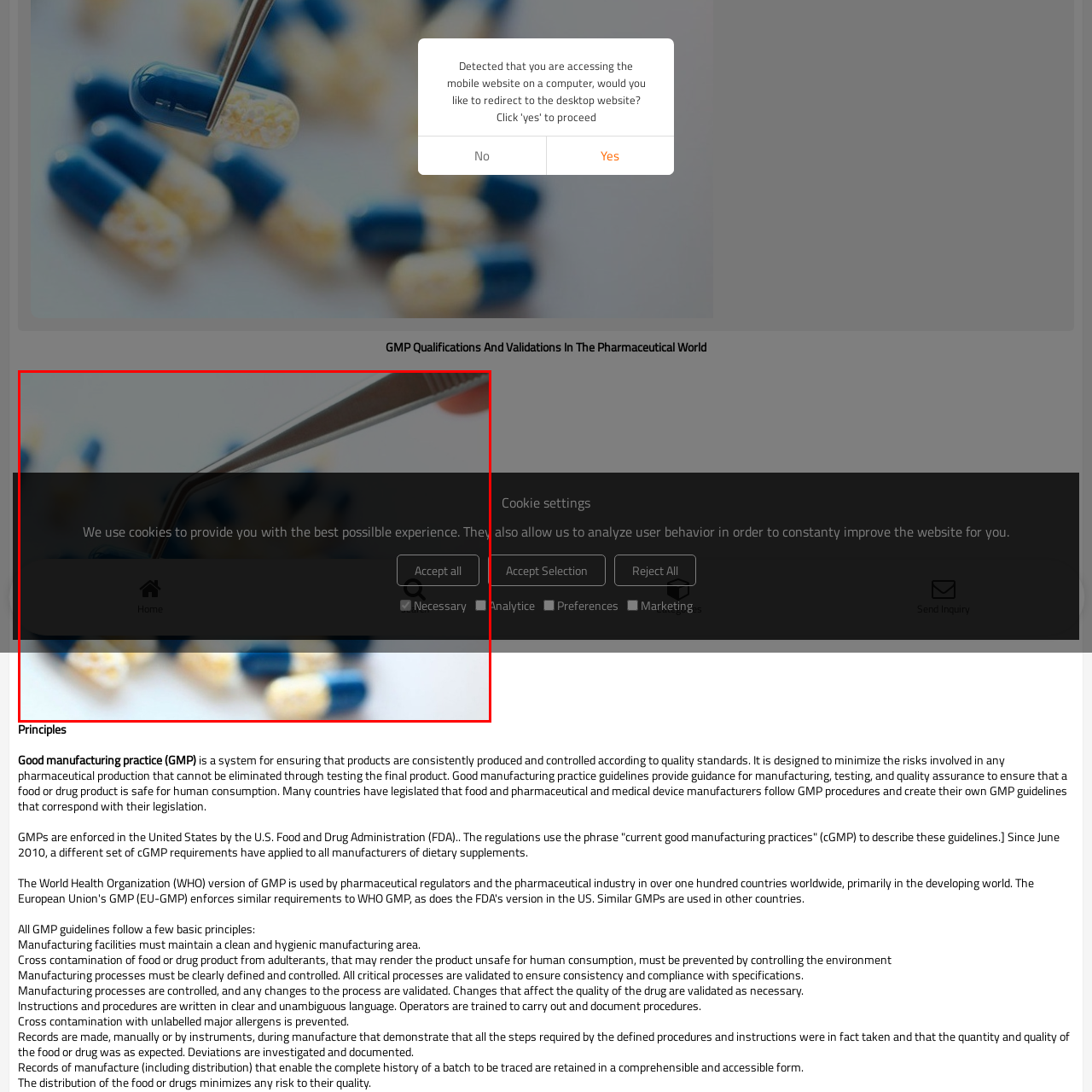Write a comprehensive caption detailing the image within the red boundary.

The image features a close-up of a pair of tweezers carefully handling a pill against a backdrop of assorted capsules. Overlayed text informs users that the website utilizes cookies to enhance their experience, emphasizing the importance of providing the best possible service. Options for cookie management are displayed below, including buttons for accepting all cookies and a checkbox indicating the necessity of certain cookies. The presence of the home icon suggests that users can easily navigate back to the main page of the site. This image effectively combines visual elements related to pharmaceuticals with essential website functionality, ensuring both clarity and user engagement.